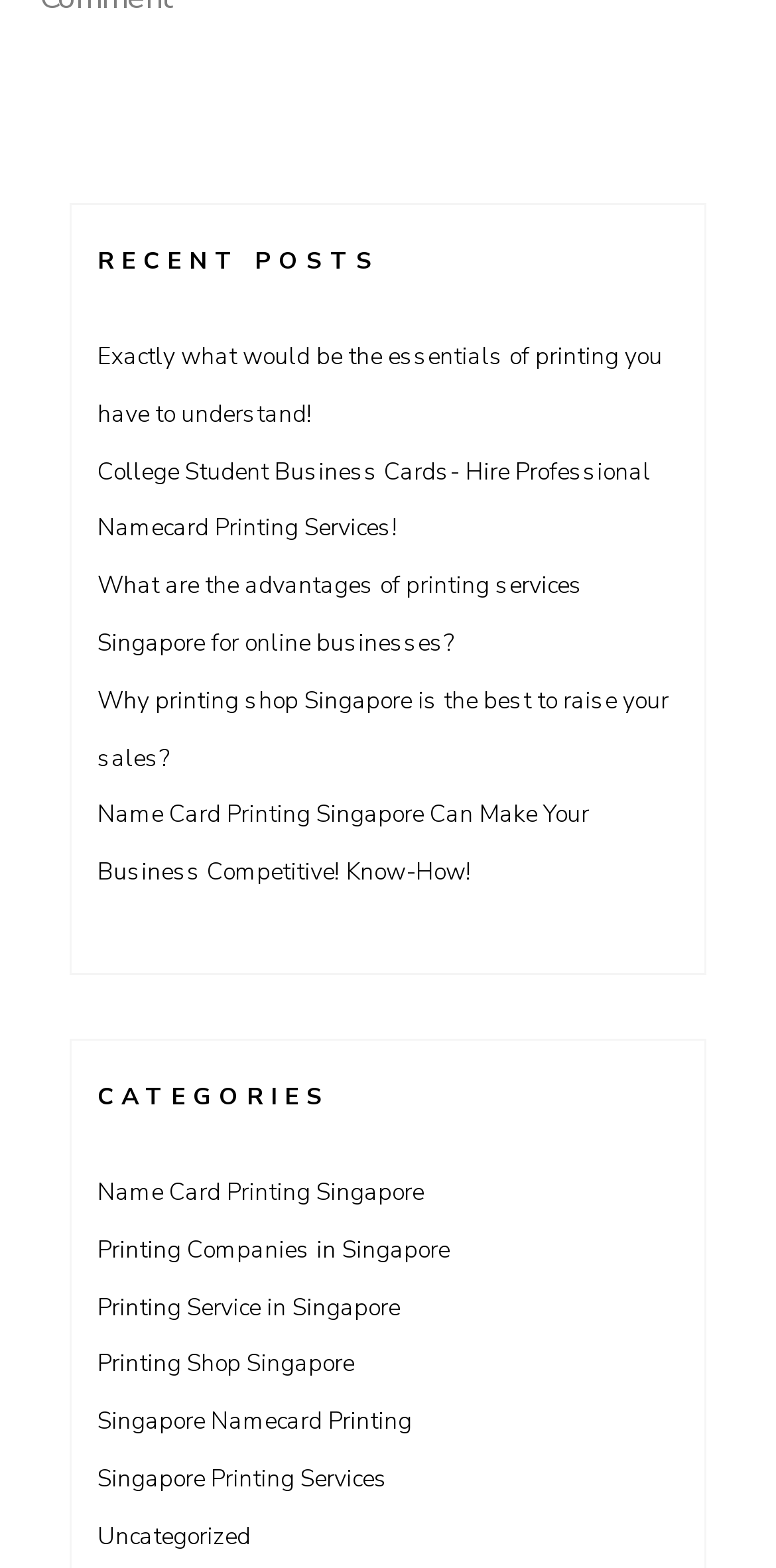Highlight the bounding box coordinates of the region I should click on to meet the following instruction: "explore printing services for online businesses".

[0.126, 0.363, 0.751, 0.42]